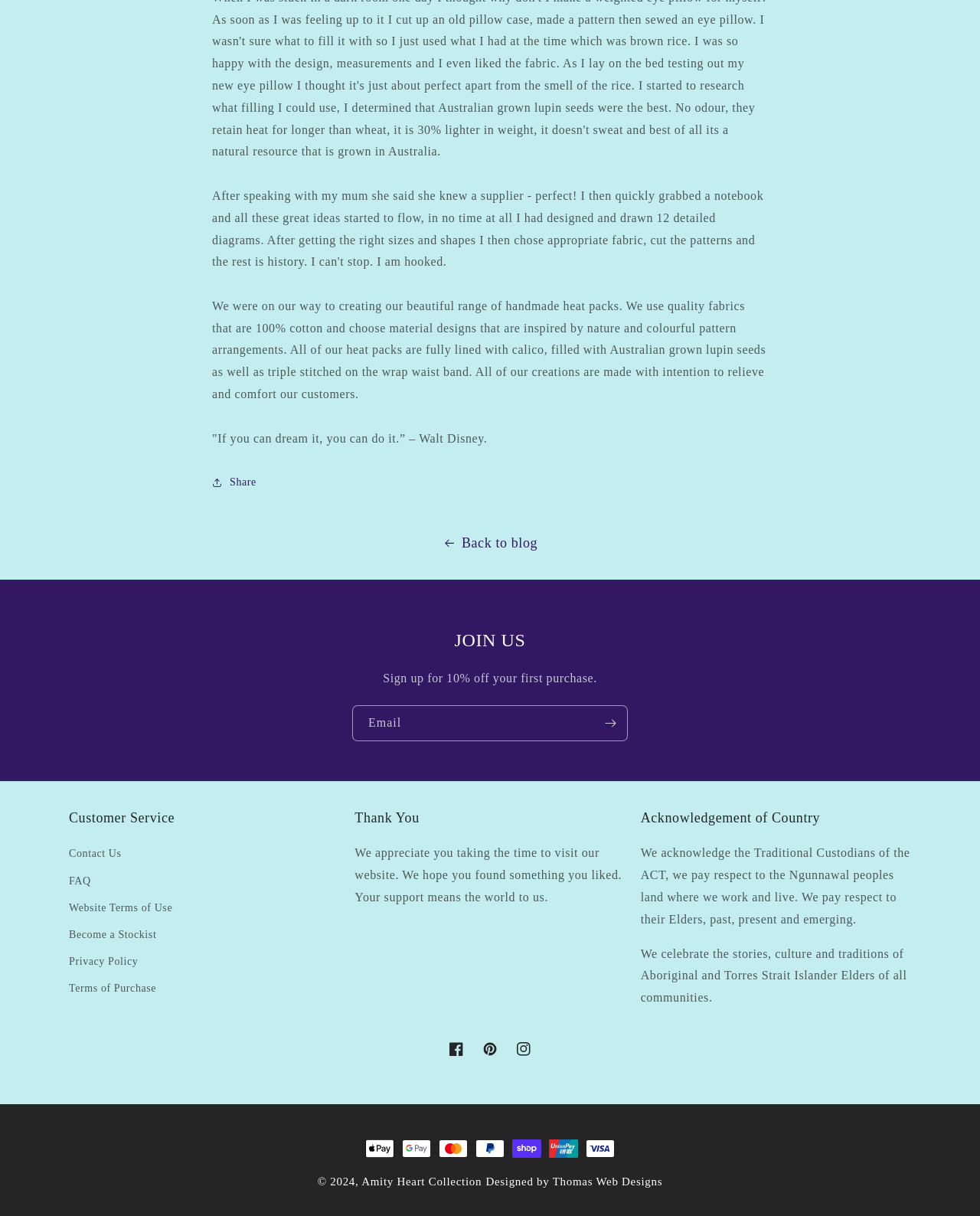Determine the bounding box coordinates of the clickable region to execute the instruction: "Go to 'Contact Us' page". The coordinates should be four float numbers between 0 and 1, denoted as [left, top, right, bottom].

[0.07, 0.694, 0.124, 0.713]